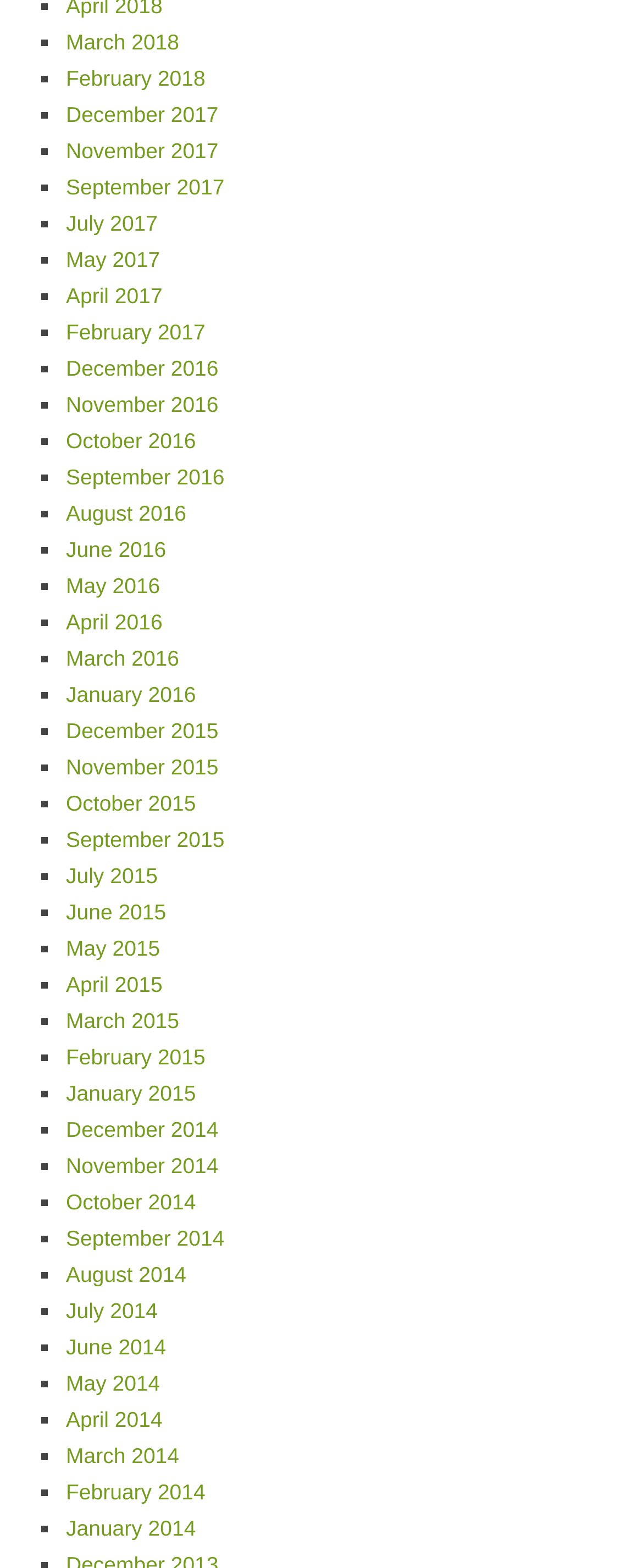What is the most recent month listed?
Look at the image and construct a detailed response to the question.

By examining the list of links, I found that the most recent month listed is March 2018, which is located at the top of the list.